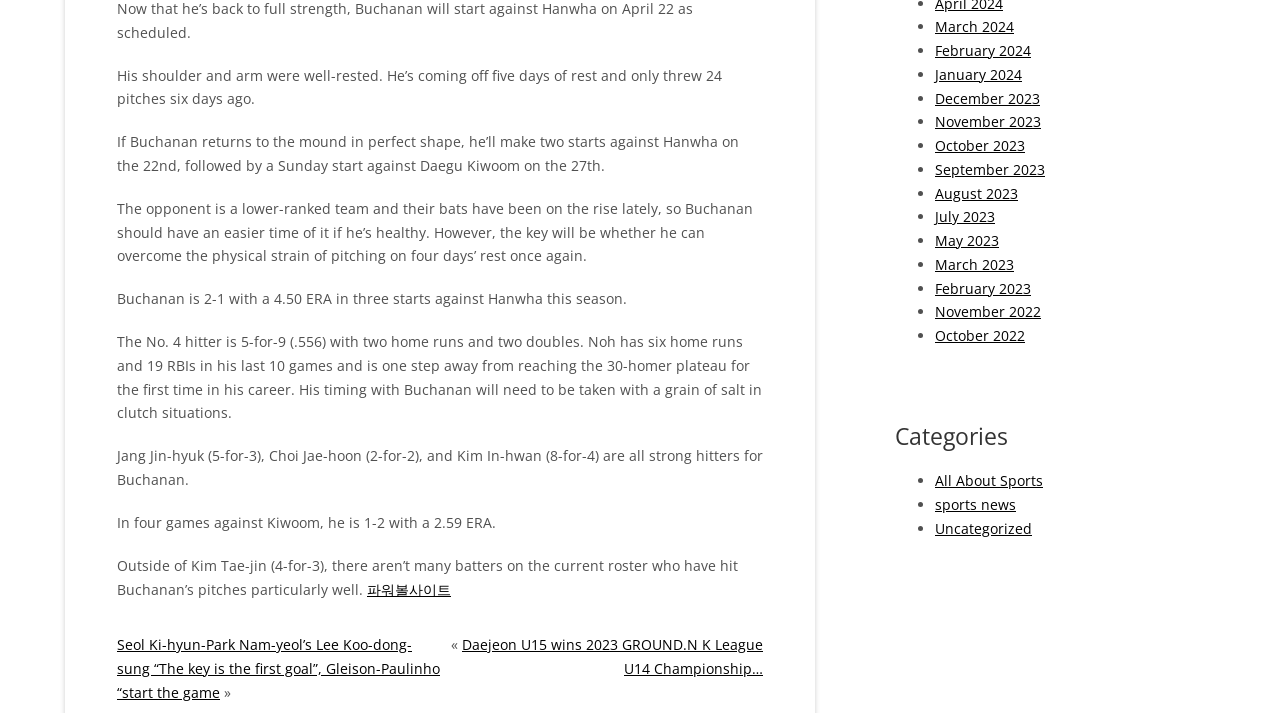For the given element description March 2023, determine the bounding box coordinates of the UI element. The coordinates should follow the format (top-left x, top-left y, bottom-right x, bottom-right y) and be within the range of 0 to 1.

[0.73, 0.357, 0.792, 0.384]